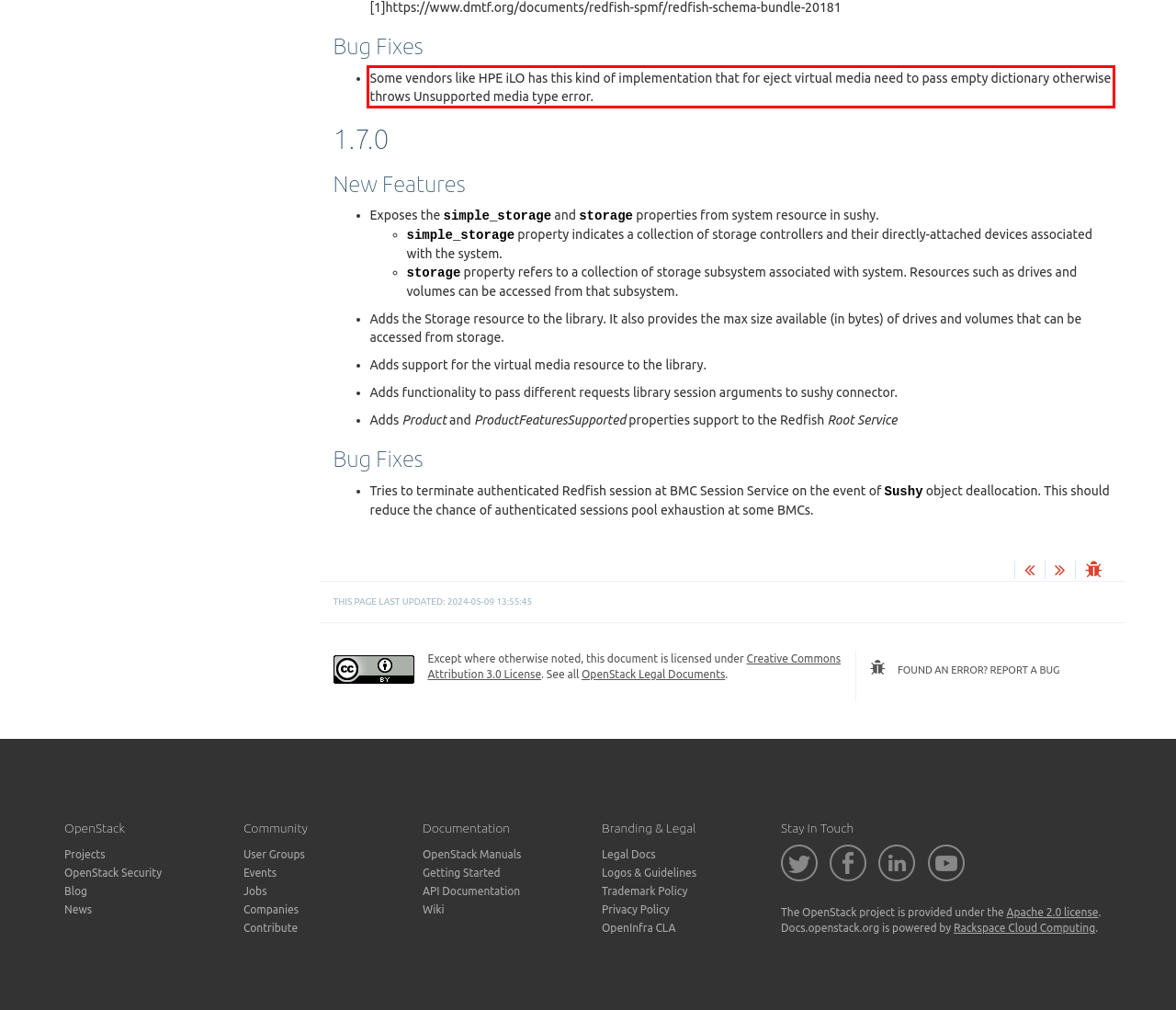From the provided screenshot, extract the text content that is enclosed within the red bounding box.

Some vendors like HPE iLO has this kind of implementation that for eject virtual media need to pass empty dictionary otherwise throws Unsupported media type error.